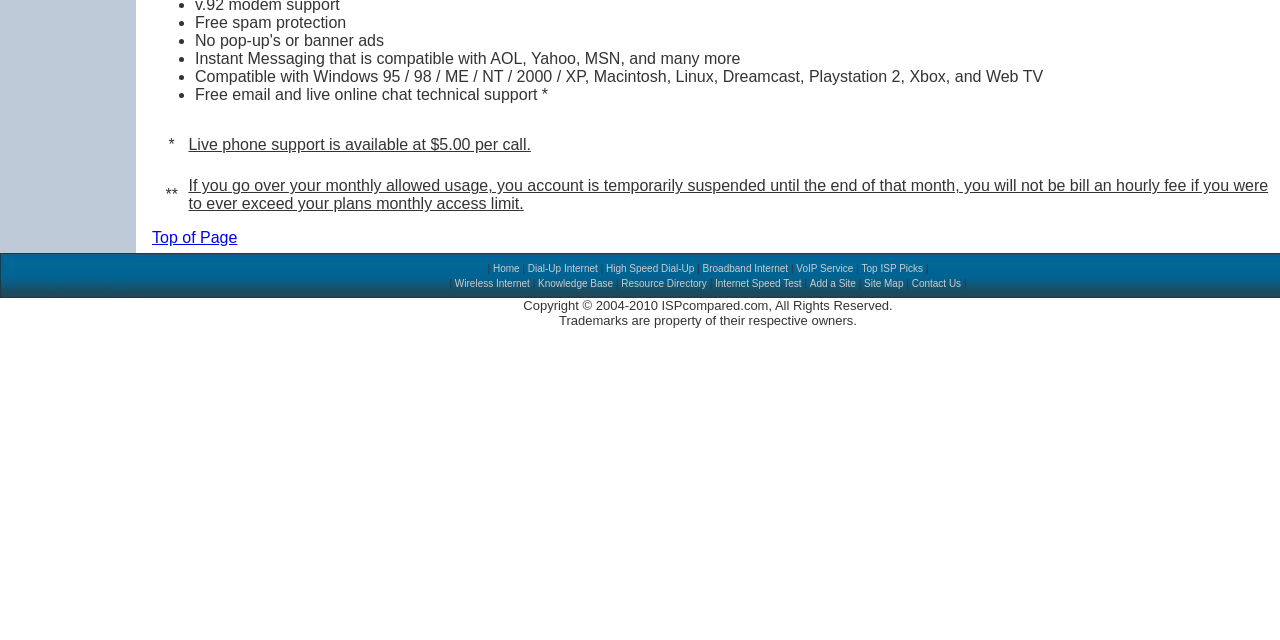Determine the bounding box coordinates (top-left x, top-left y, bottom-right x, bottom-right y) of the UI element described in the following text: Contact

None